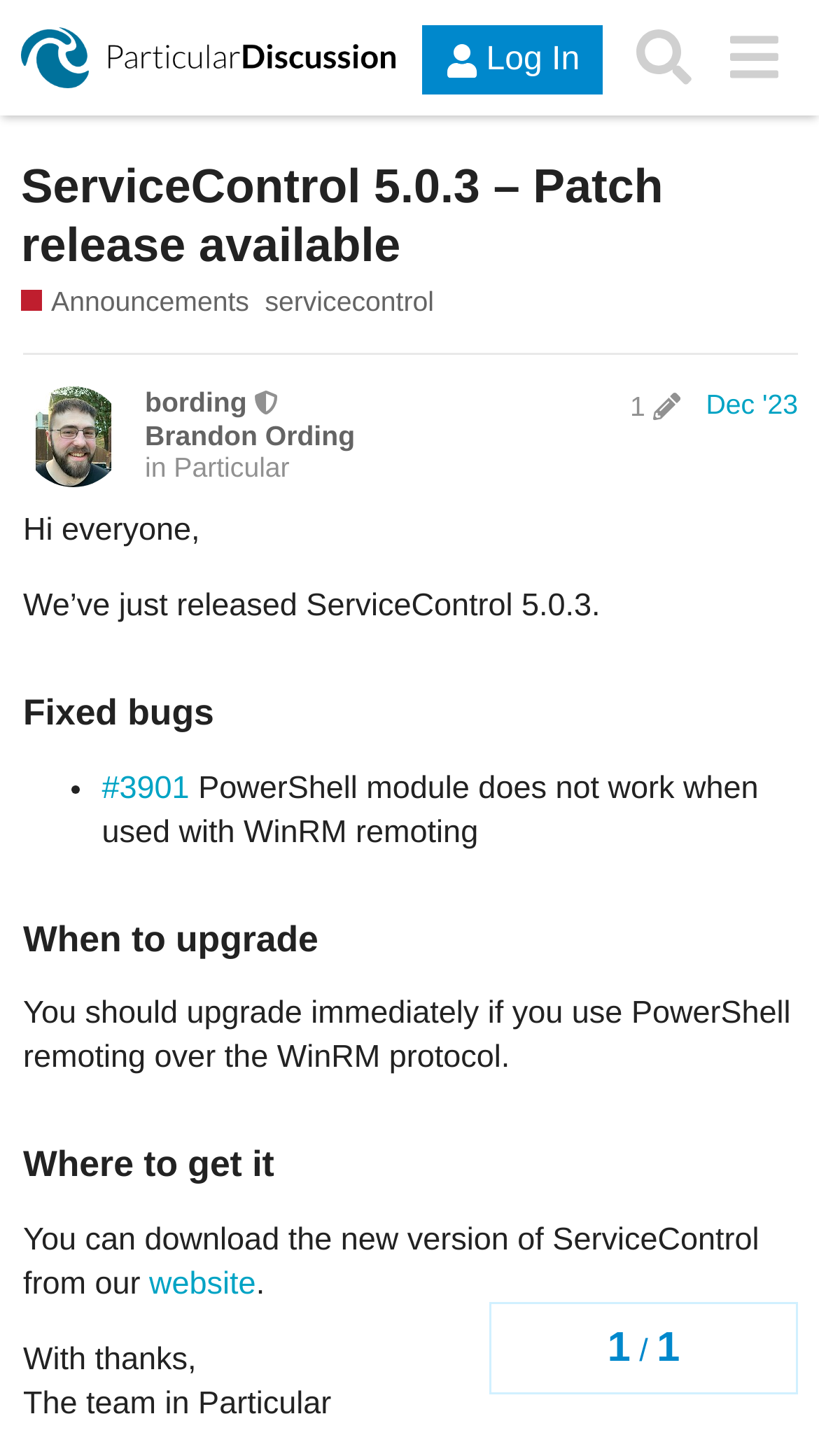Find the bounding box coordinates of the clickable area that will achieve the following instruction: "Search for a topic".

[0.755, 0.009, 0.865, 0.07]